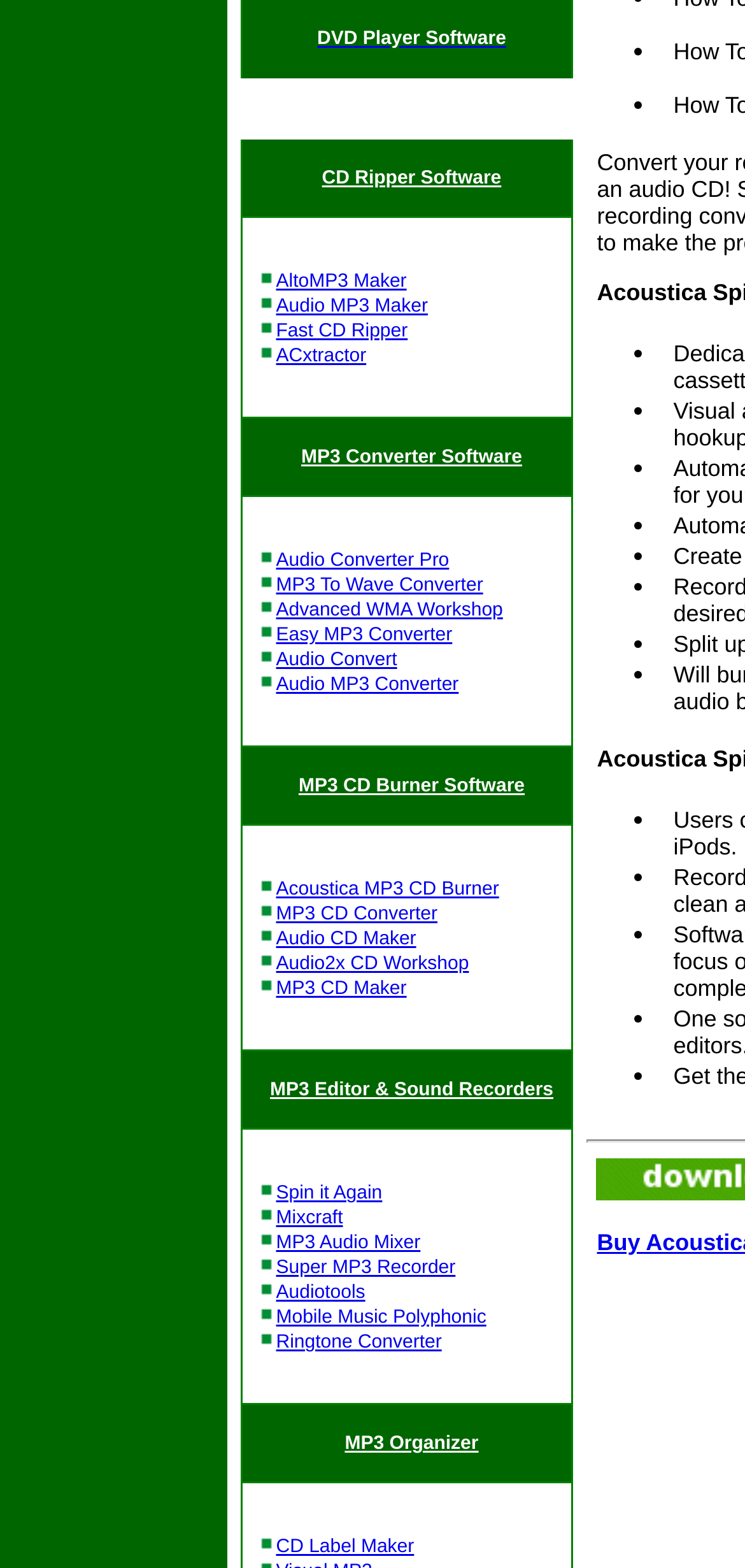Determine the bounding box for the UI element as described: "MP3 Organizer". The coordinates should be represented as four float numbers between 0 and 1, formatted as [left, top, right, bottom].

[0.463, 0.913, 0.642, 0.928]